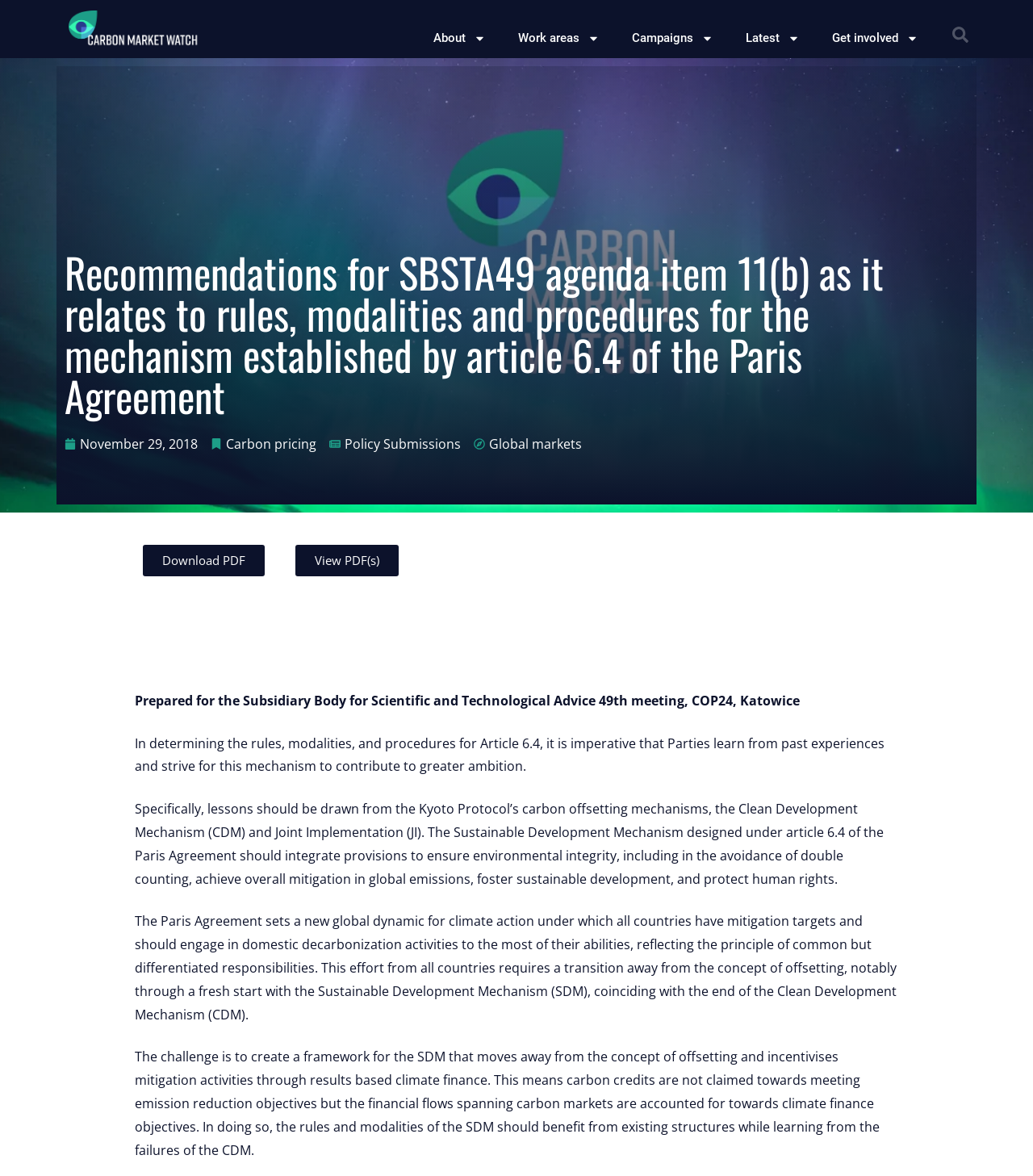Provide an in-depth caption for the webpage.

The webpage appears to be a report or article discussing recommendations for the Subsidiary Body for Scientific and Technological Advice (SBSTA) 49th meeting, specifically focusing on rules, modalities, and procedures for the mechanism established by Article 6.4 of the Paris Agreement. 

At the top of the page, there are six links: "About", "Work areas", "Campaigns", "Latest", and "Get involved", each accompanied by a small image. These links are positioned horizontally, with "About" on the left and "Get involved" on the right. 

Below these links, there is a search bar with a "Search" button. 

The main content of the page is divided into two sections. The first section has a heading that matches the title of the webpage. Below the heading, there is a timestamp indicating that the article was published on November 29, 2018. 

The second section consists of four links: "Carbon pricing", "Policy Submissions", and "Global markets", which are positioned horizontally. 

Further down, there are two links: "Download PDF" and "View PDF(s)". 

The main body of the article is composed of four paragraphs of text, which discuss the importance of learning from past experiences in determining the rules and modalities for Article 6.4, and the need for a framework that moves away from the concept of offsetting and incentivizes mitigation activities through results-based climate finance.